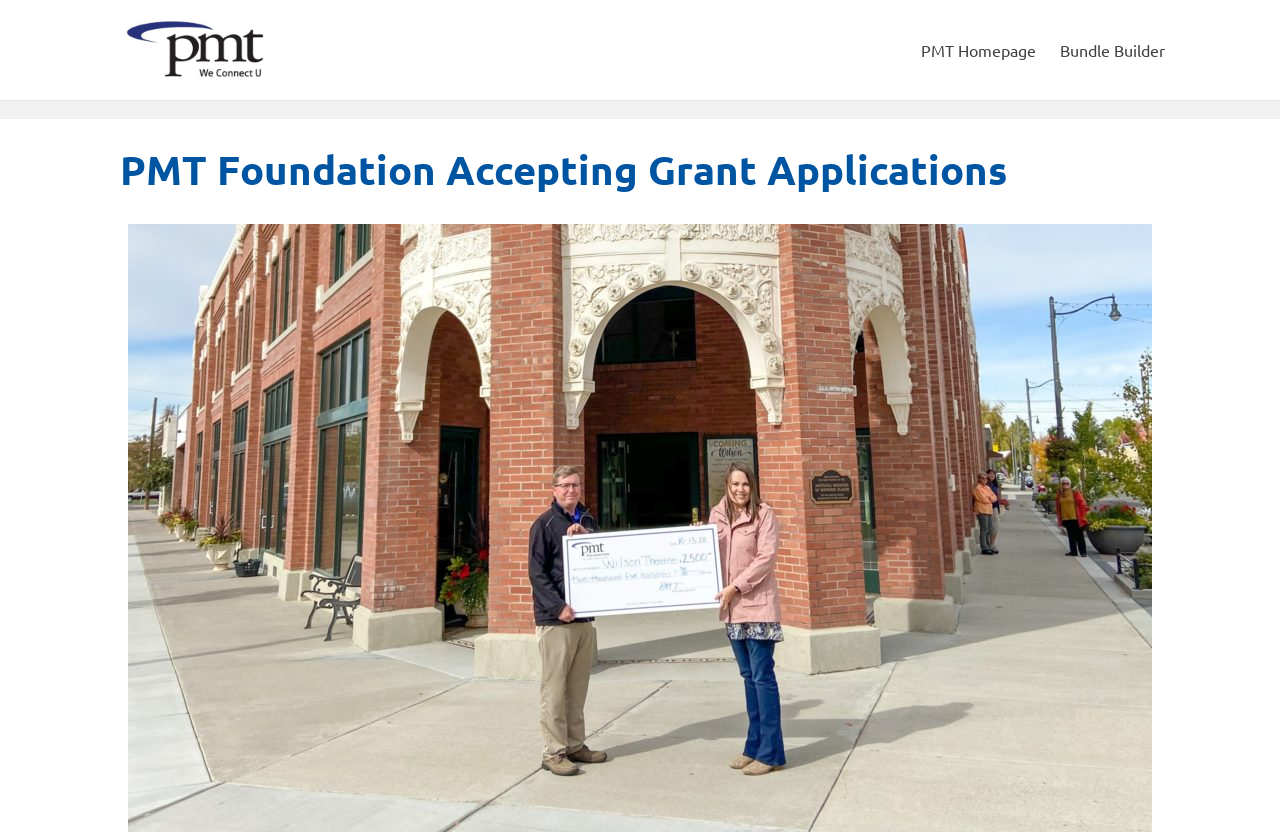Give the bounding box coordinates for this UI element: "title="PMT Bundle Builder"". The coordinates should be four float numbers between 0 and 1, arranged as [left, top, right, bottom].

[0.094, 0.045, 0.211, 0.069]